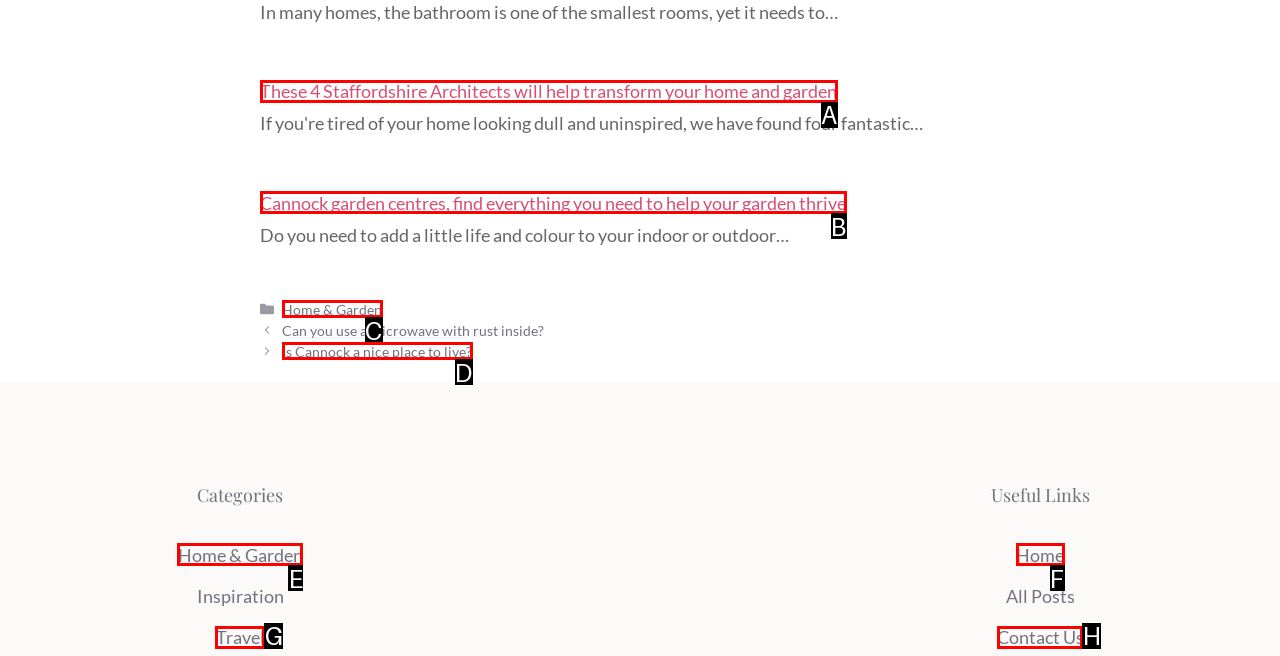Indicate which UI element needs to be clicked to fulfill the task: Contact Us
Answer with the letter of the chosen option from the available choices directly.

H